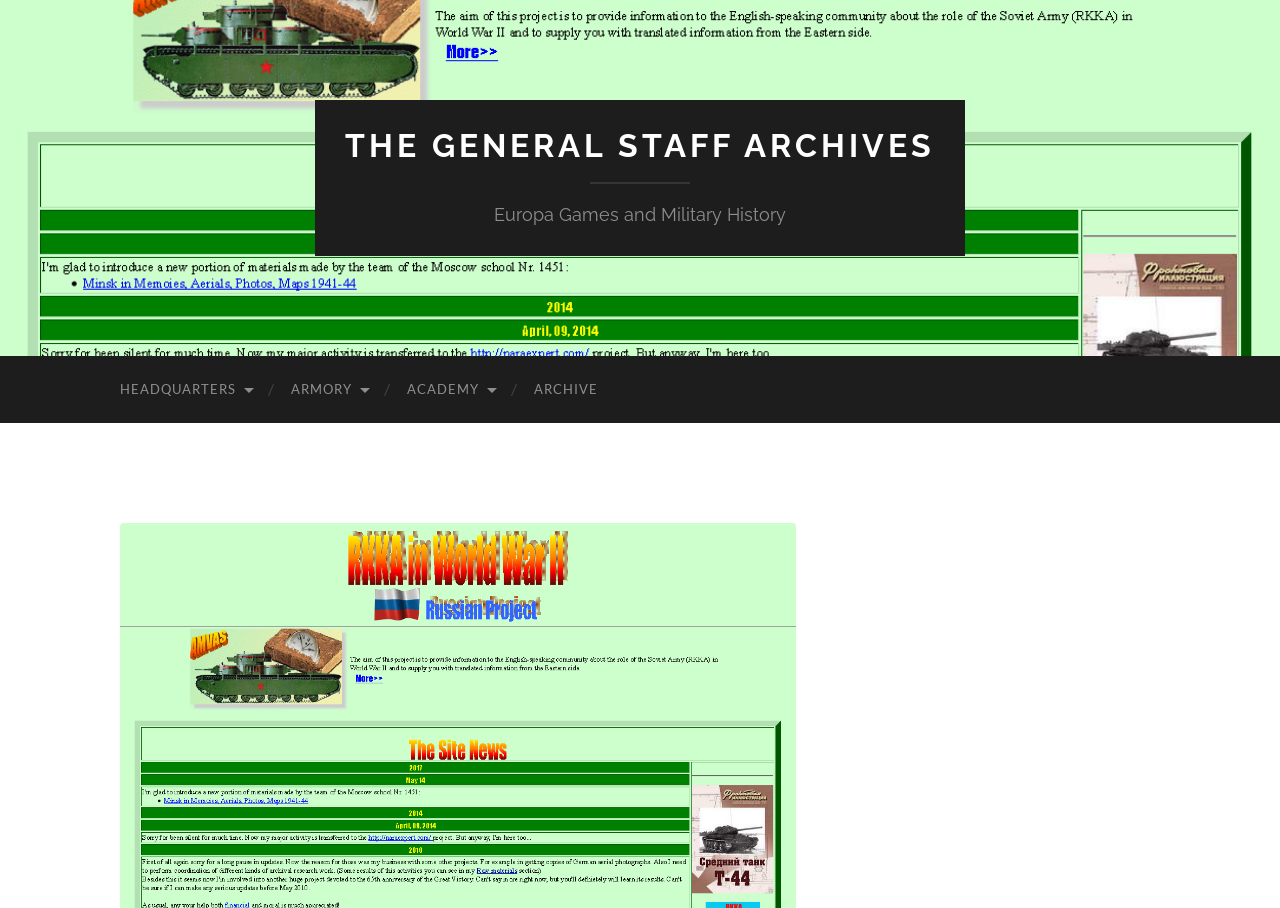For the given element description today here., determine the bounding box coordinates of the UI element. The coordinates should follow the format (top-left x, top-left y, bottom-right x, bottom-right y) and be within the range of 0 to 1.

None